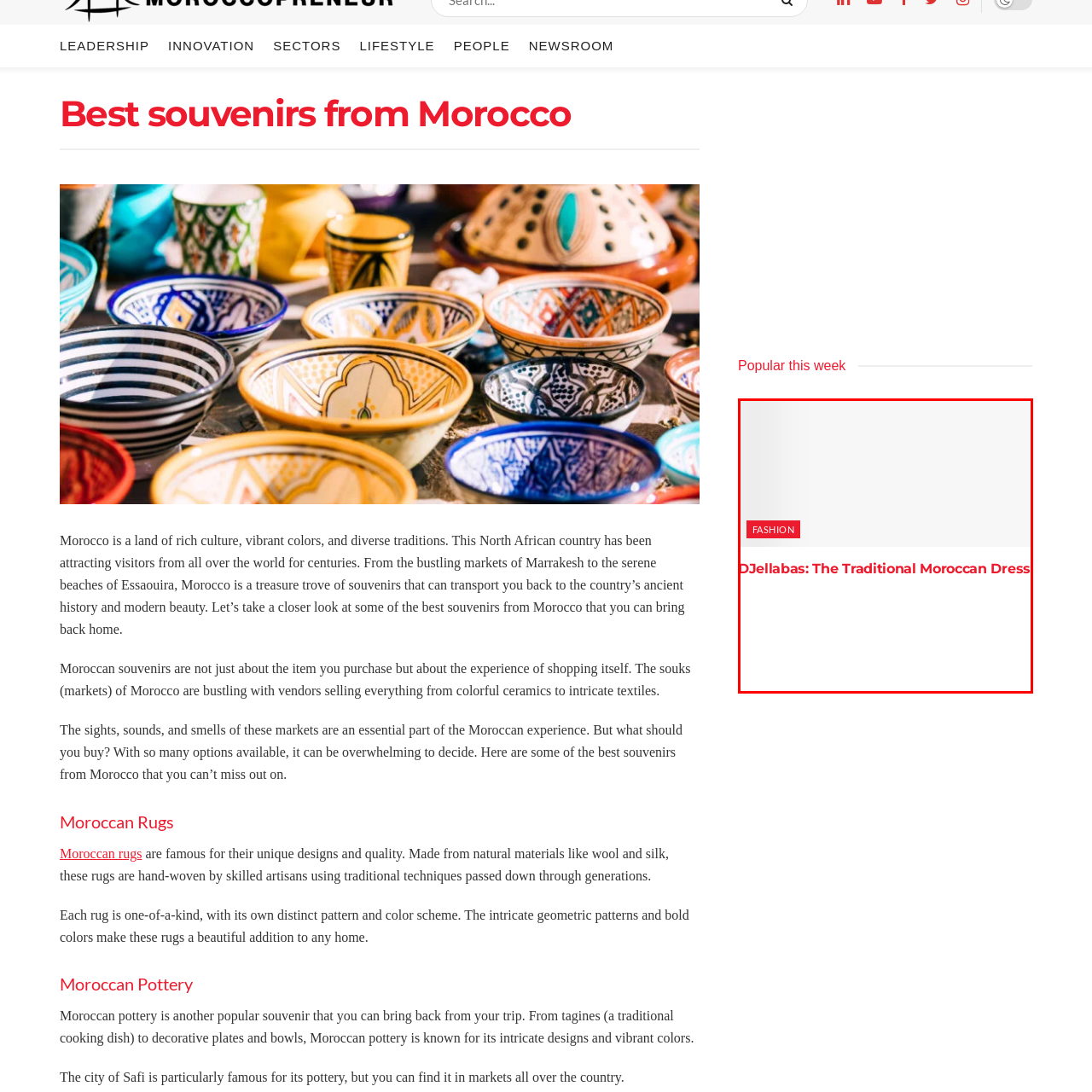What is the significance of djellabas in Moroccan culture?
Inspect the image enclosed by the red bounding box and respond with as much detail as possible.

The significance of djellabas in Moroccan culture is that they represent a rich heritage, showcasing various styles, patterns, and colors that reflect the diversity of the region, as mentioned in the caption.